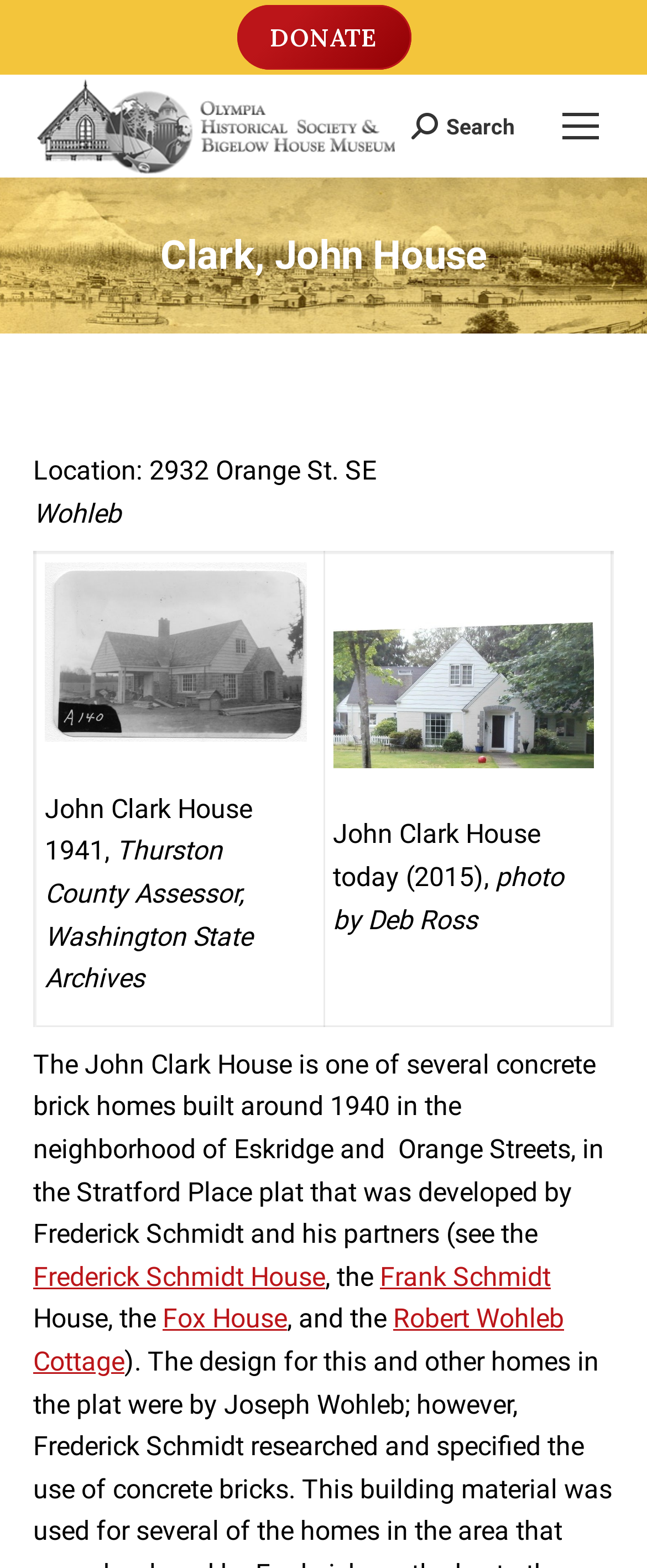Please specify the bounding box coordinates of the clickable section necessary to execute the following command: "View the Clark House 1941 information".

[0.069, 0.468, 0.473, 0.488]